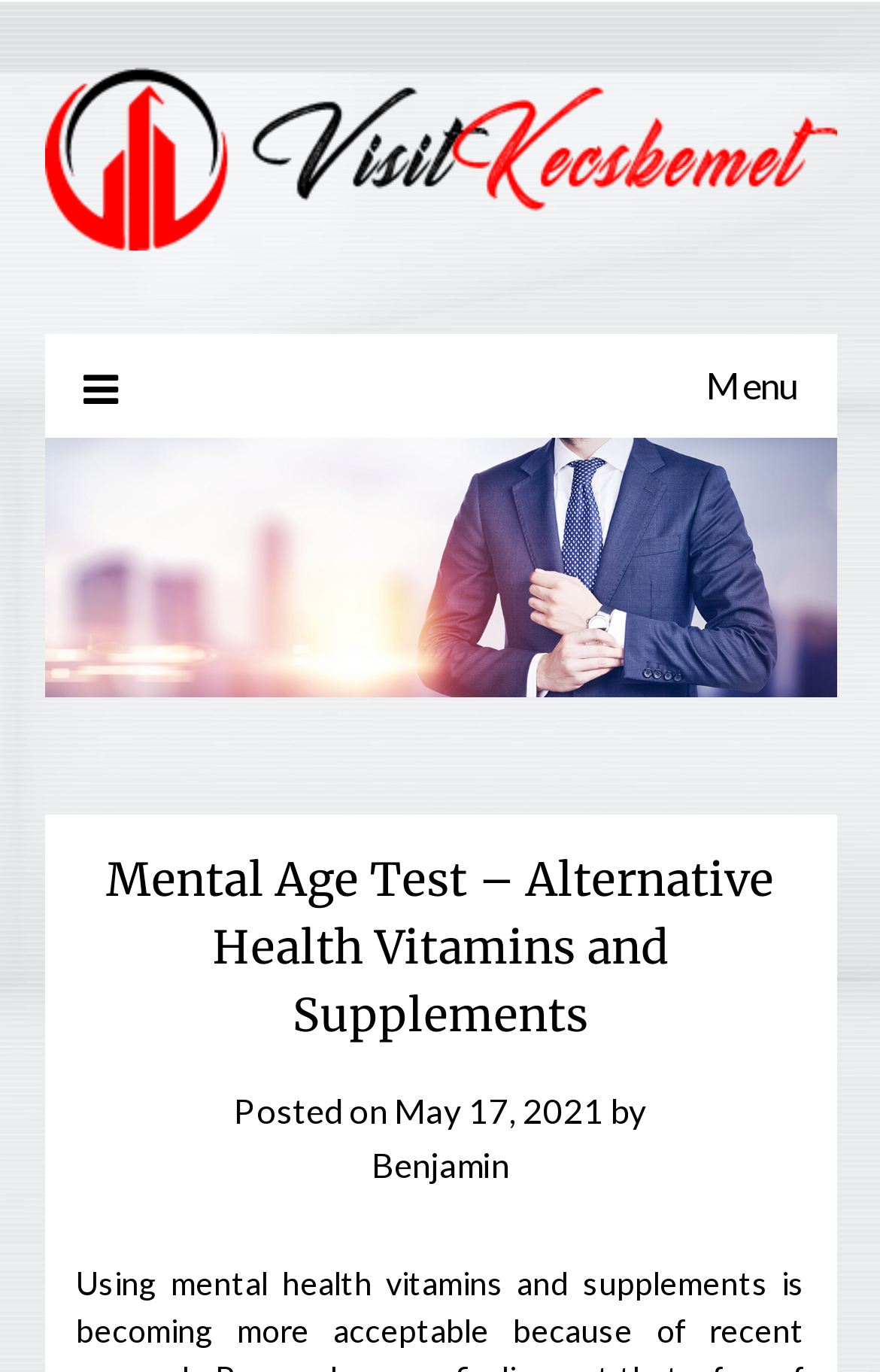Identify the first-level heading on the webpage and generate its text content.

Mental Age Test – Alternative Health Vitamins and Supplements